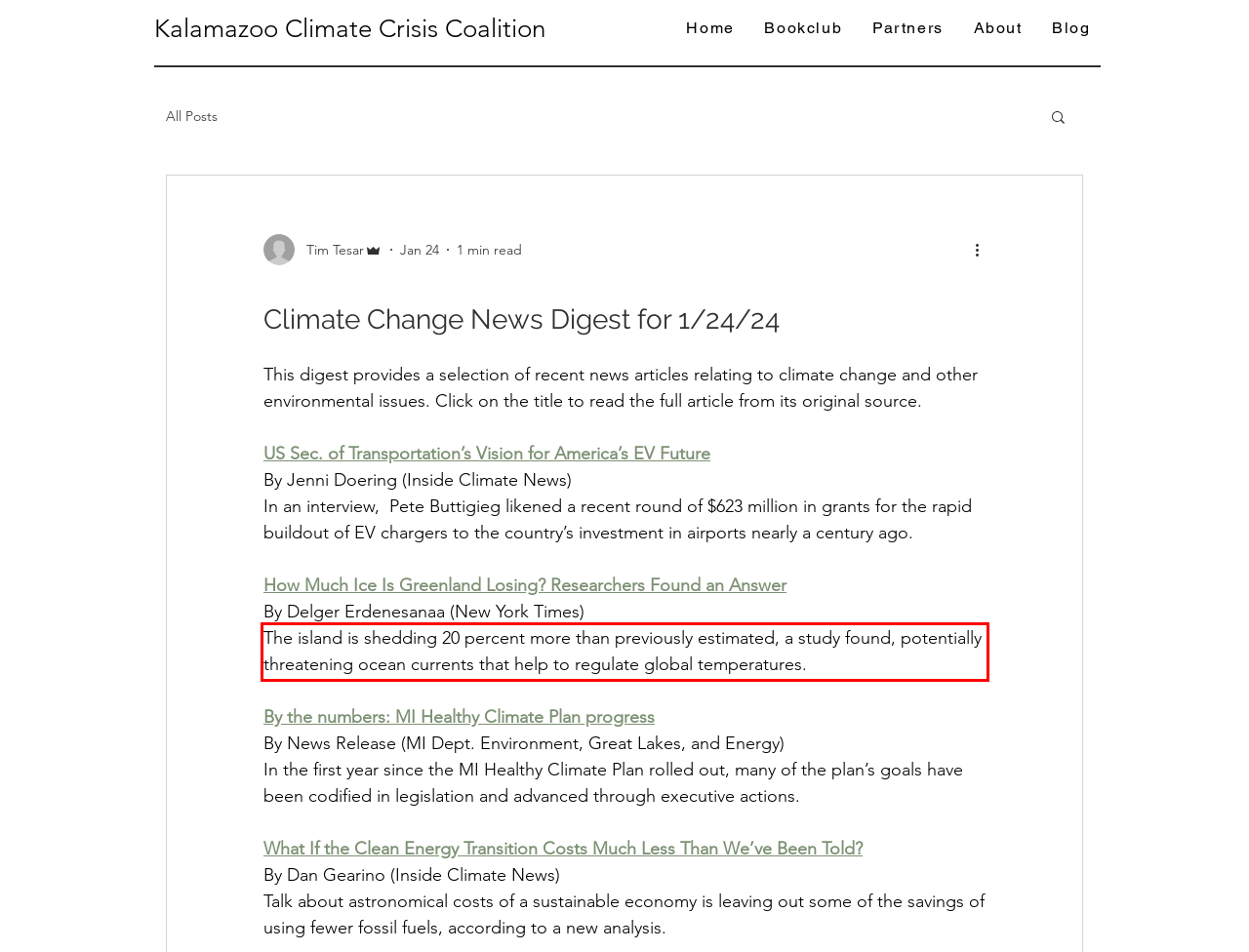You are provided with a screenshot of a webpage that includes a red bounding box. Extract and generate the text content found within the red bounding box.

The island is shedding 20 percent more than previously estimated, a study found, potentially threatening ocean currents that help to regulate global temperatures.